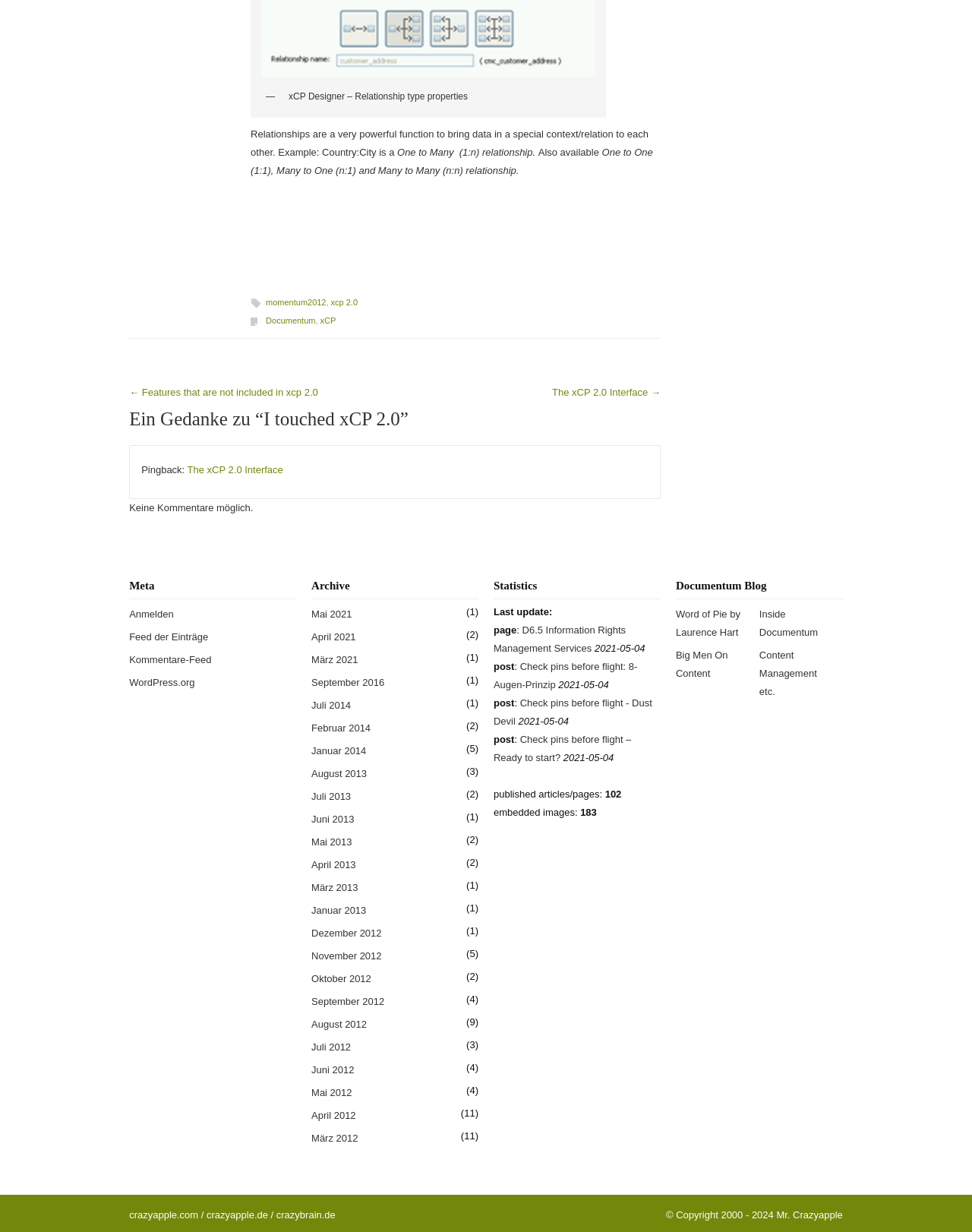How many links are there in the 'Archive' section?
Please answer the question with a single word or phrase, referencing the image.

15